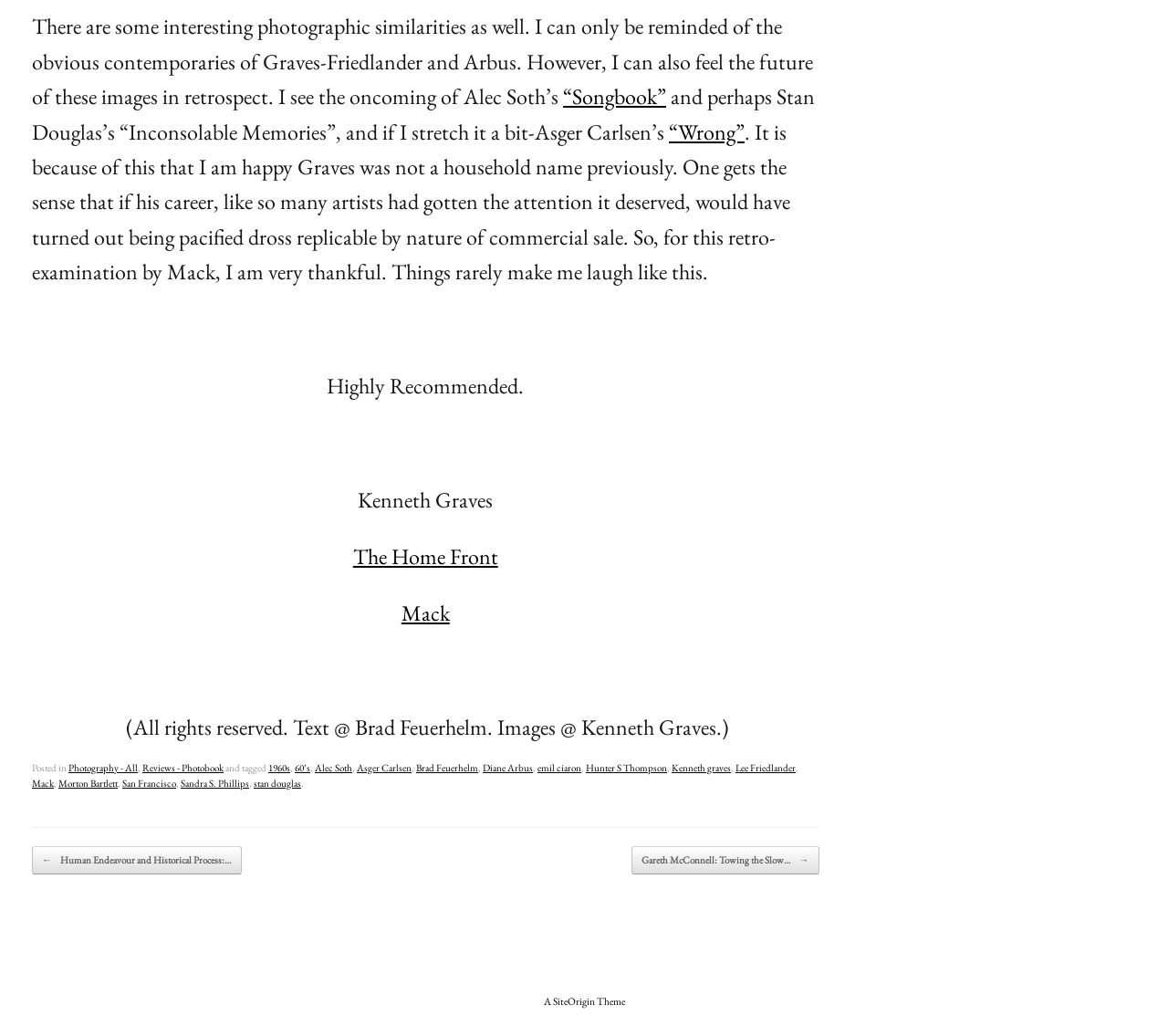What is the rating of the book?
Please respond to the question with a detailed and well-explained answer.

The rating of the book is 'Highly Recommended', as mentioned in the text 'Highly Recommended.' in the middle of the page.